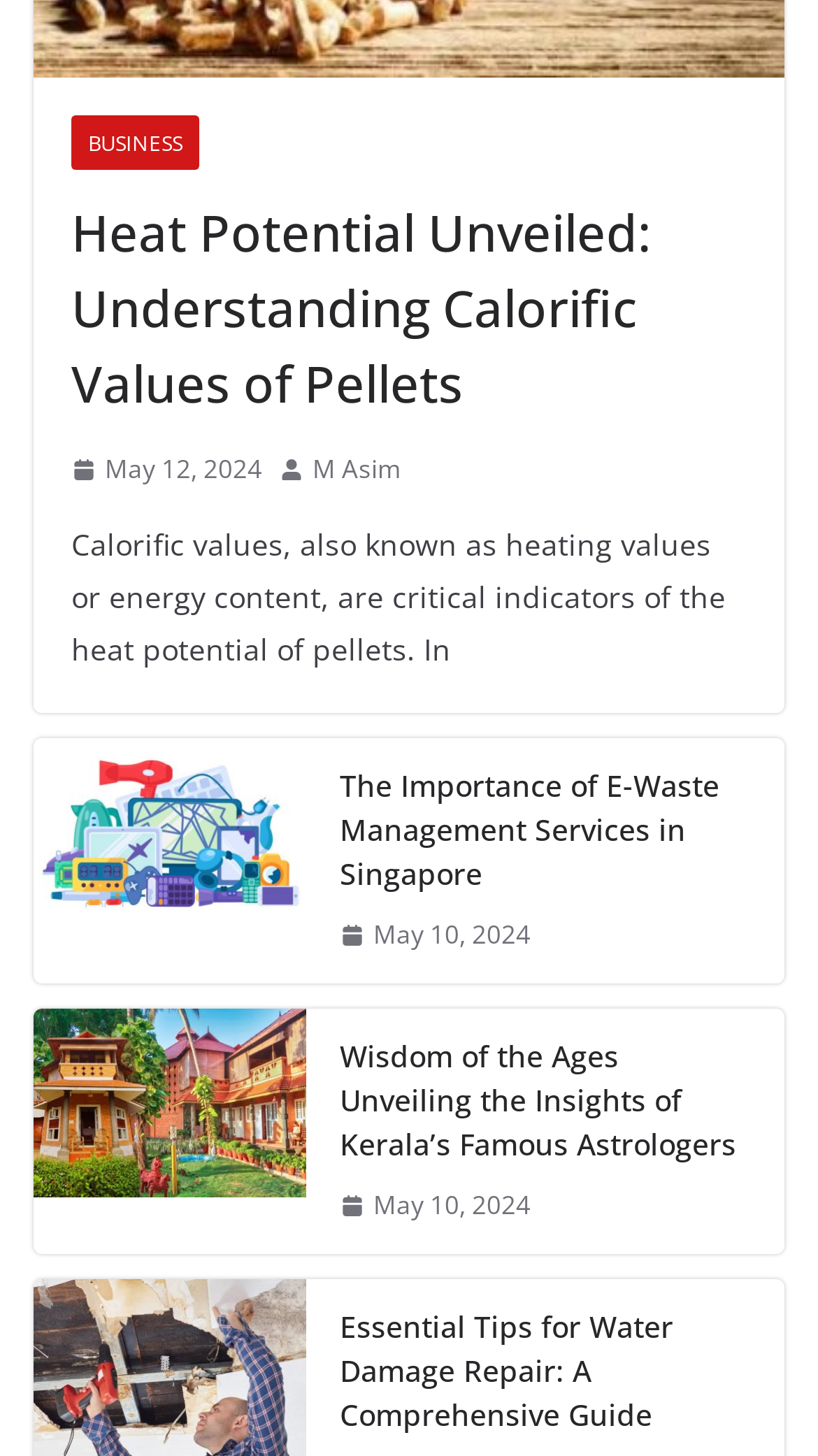Pinpoint the bounding box coordinates of the area that should be clicked to complete the following instruction: "Read the article by Liz Holmes". The coordinates must be given as four float numbers between 0 and 1, i.e., [left, top, right, bottom].

None